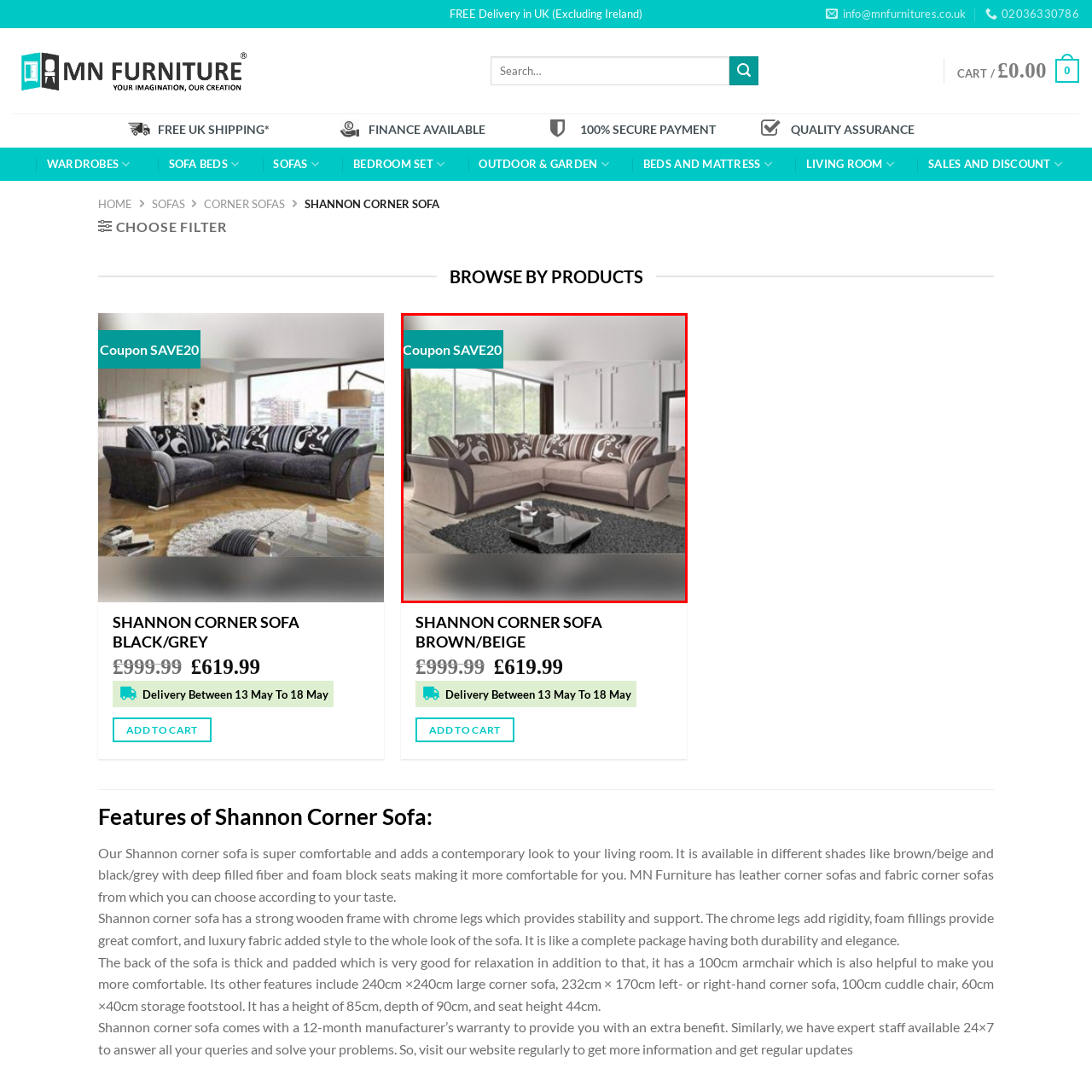Please examine the image within the red bounding box and provide an answer to the following question using a single word or phrase:
What type of atmosphere is created by the large windows in the room?

Cozy